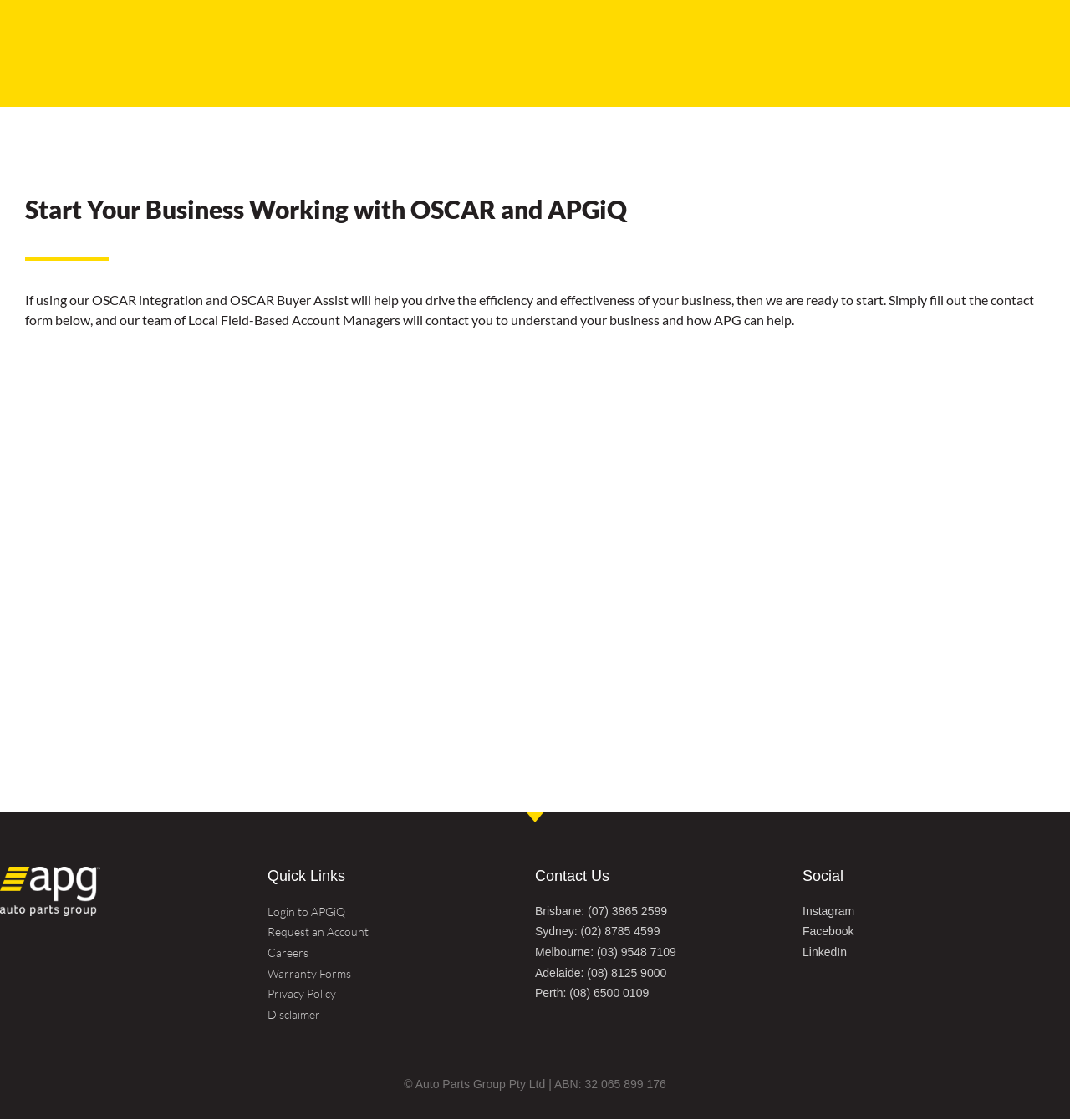Could you locate the bounding box coordinates for the section that should be clicked to accomplish this task: "Request an account".

[0.25, 0.825, 0.5, 0.84]